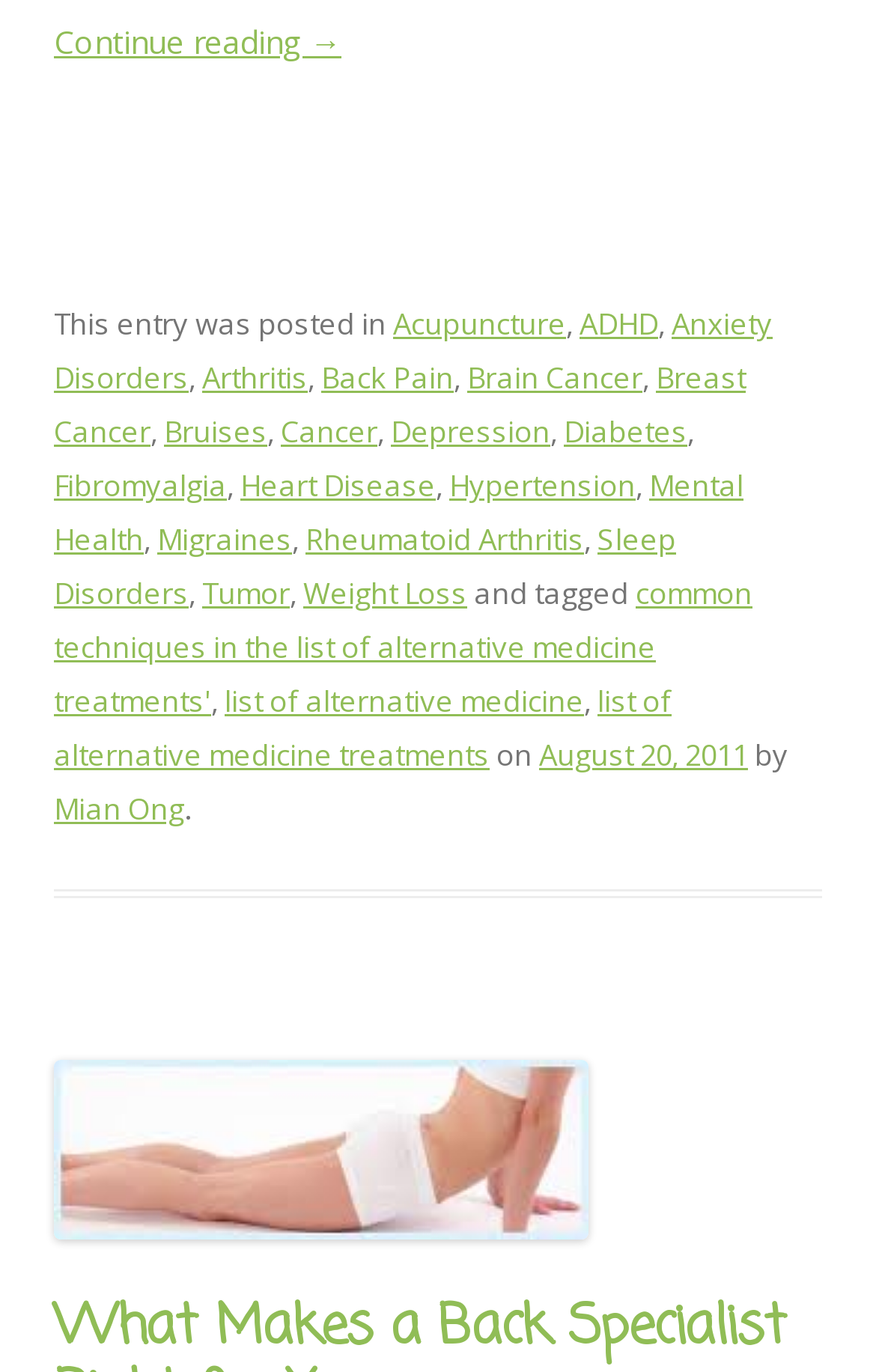Identify the bounding box coordinates for the element you need to click to achieve the following task: "Check the post dated 'August 20, 2011'". The coordinates must be four float values ranging from 0 to 1, formatted as [left, top, right, bottom].

[0.615, 0.536, 0.854, 0.565]